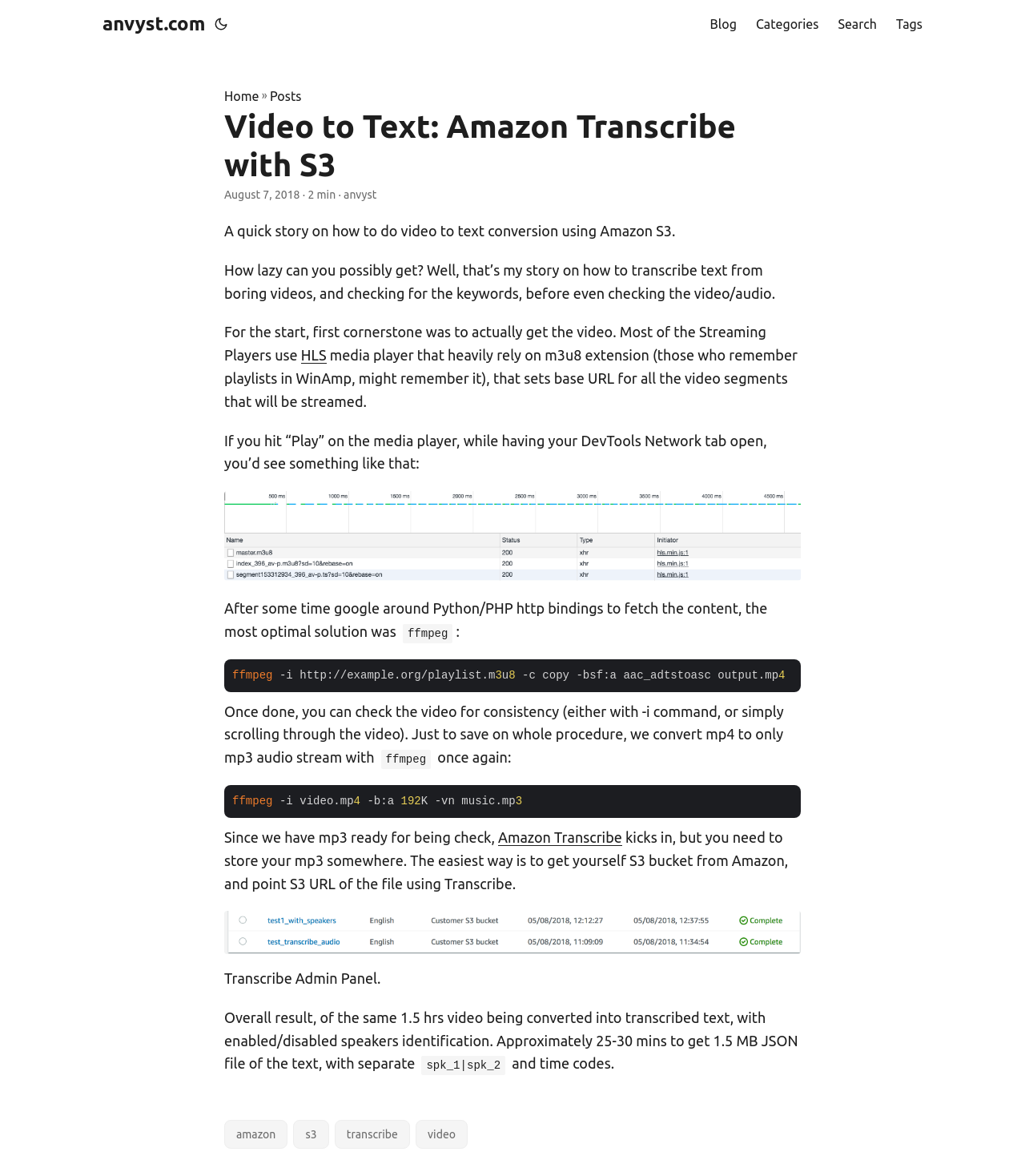Identify the main title of the webpage and generate its text content.

Video to Text: Amazon Transcribe with S3